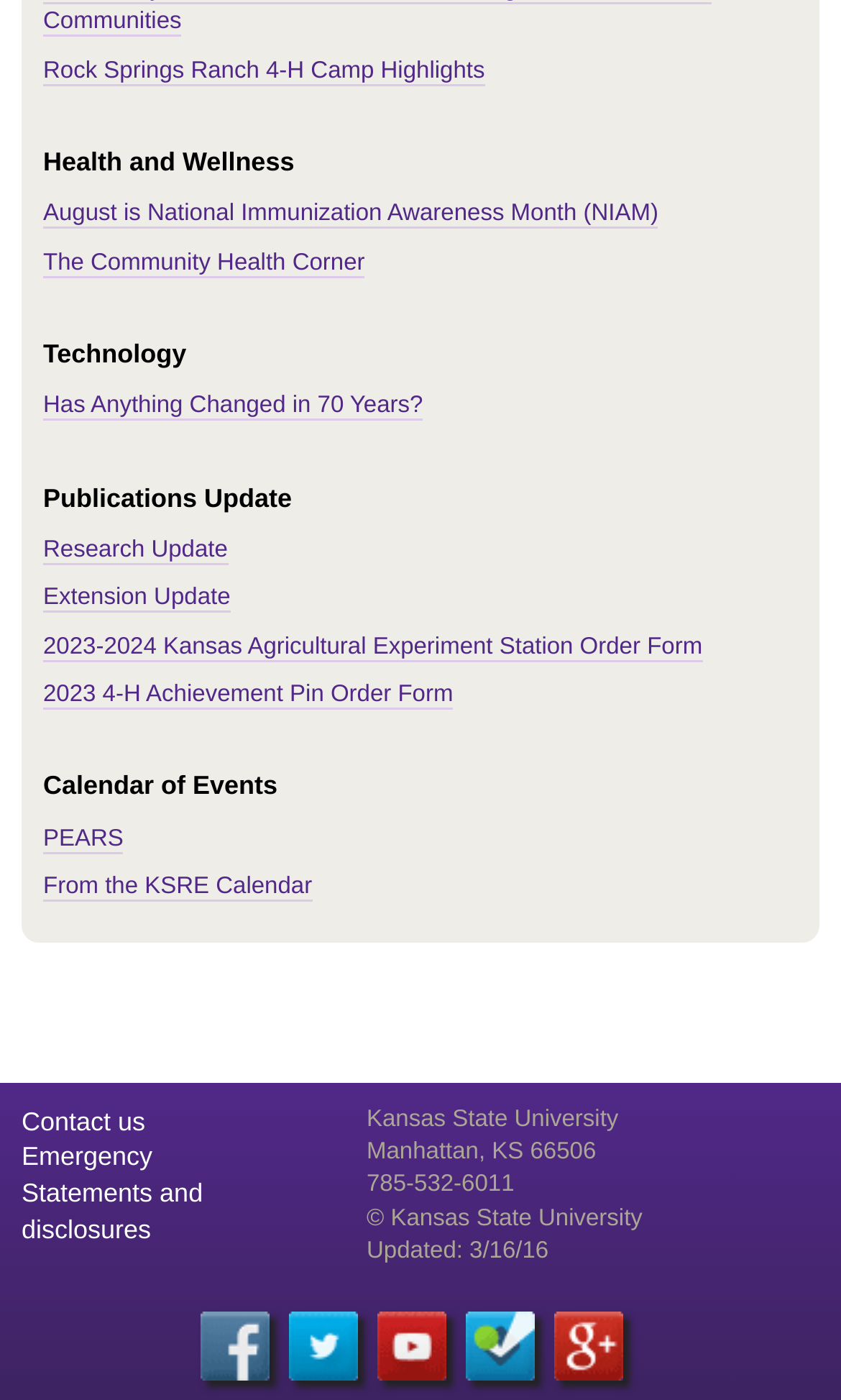What is the phone number of Kansas State University?
Kindly answer the question with as much detail as you can.

The phone number of Kansas State University is '785-532-6011' which is located at the bottom of the webpage with a bounding box of [0.436, 0.837, 0.612, 0.856].